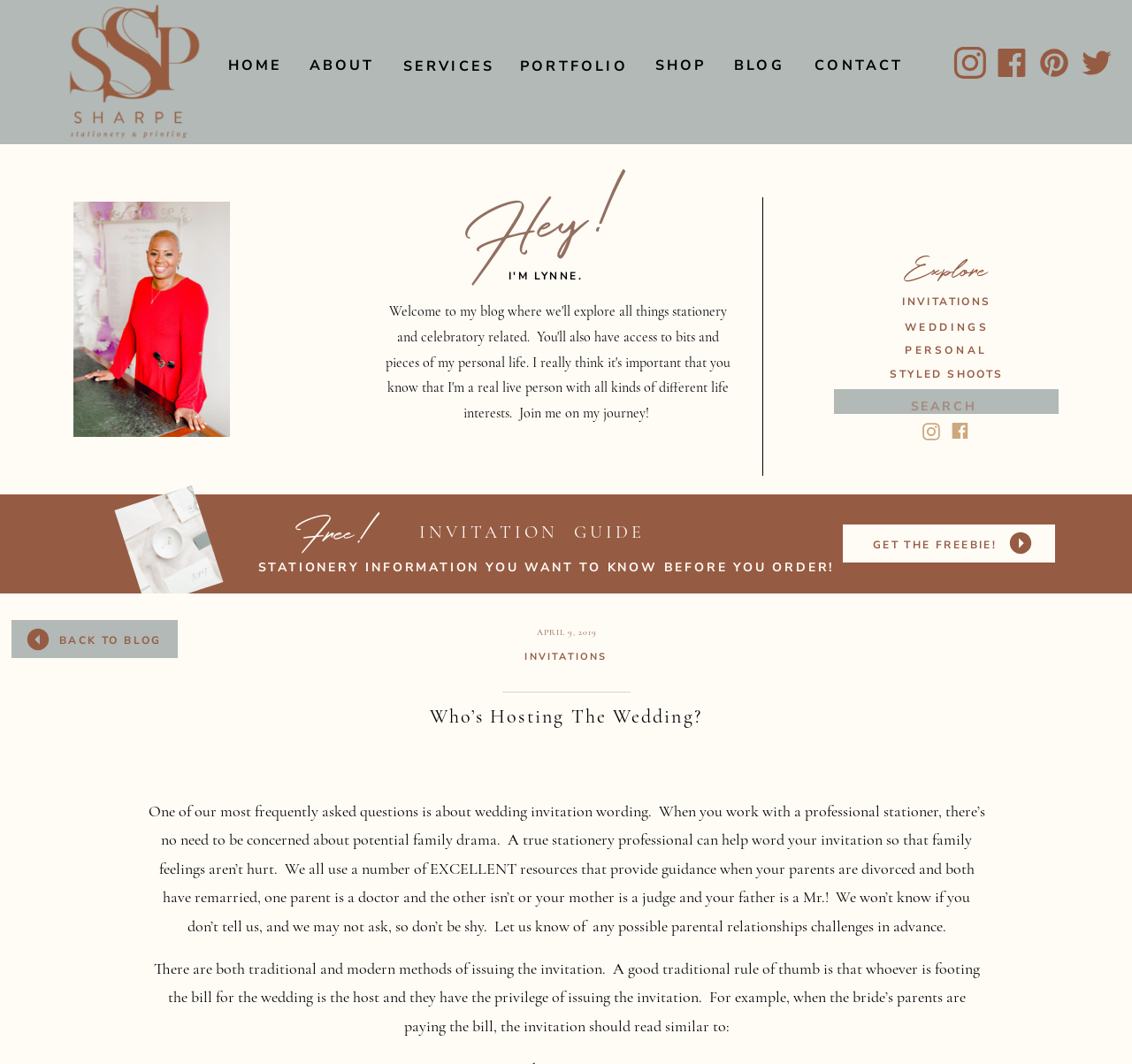Identify the bounding box coordinates of the element that should be clicked to fulfill this task: "Search for something". The coordinates should be provided as four float numbers between 0 and 1, i.e., [left, top, right, bottom].

[0.742, 0.37, 0.93, 0.393]